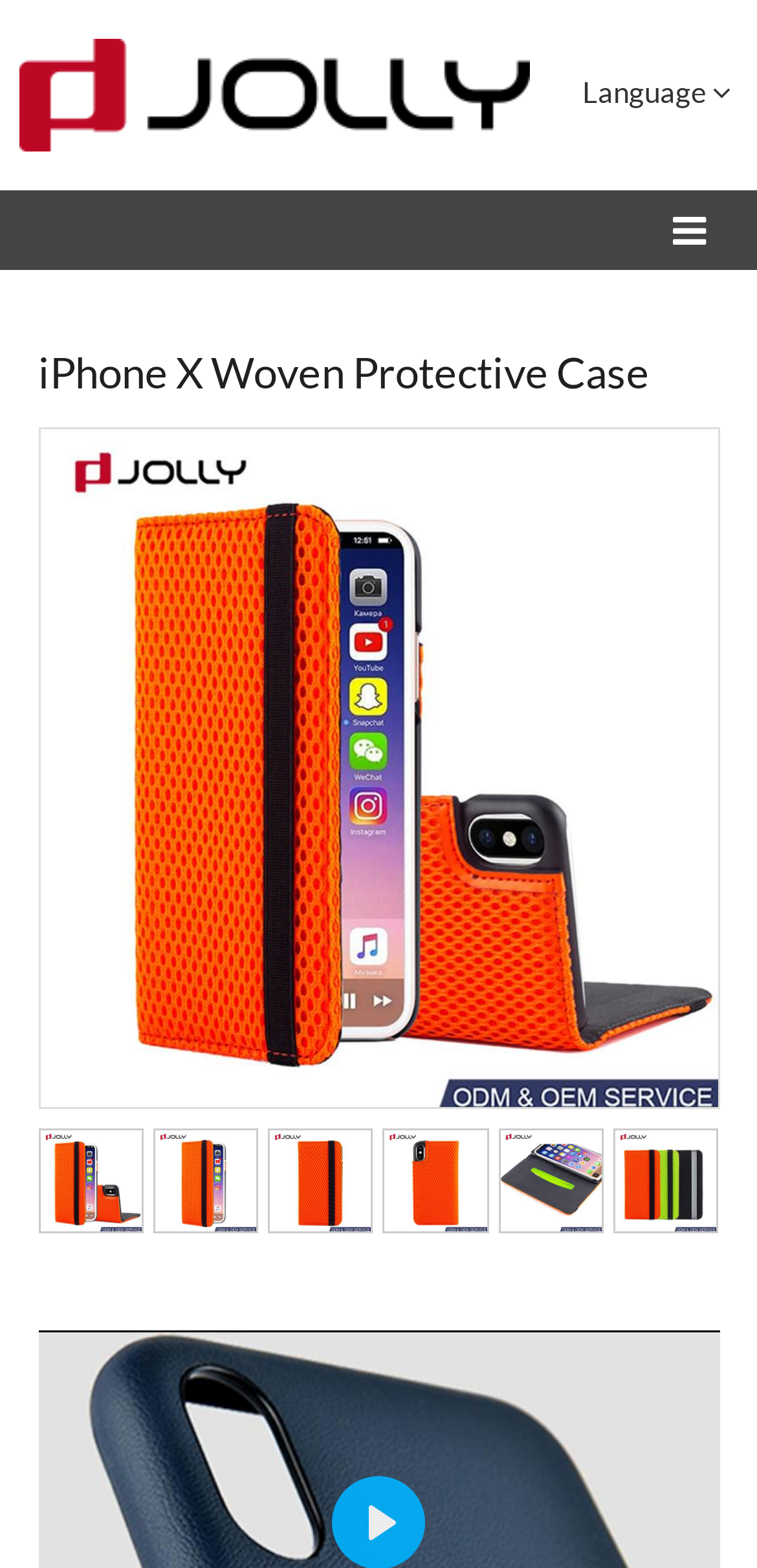Using the provided element description: "alt="iPhone X Woven Protective Case"", identify the bounding box coordinates. The coordinates should be four floats between 0 and 1 in the order [left, top, right, bottom].

[0.506, 0.72, 0.646, 0.787]